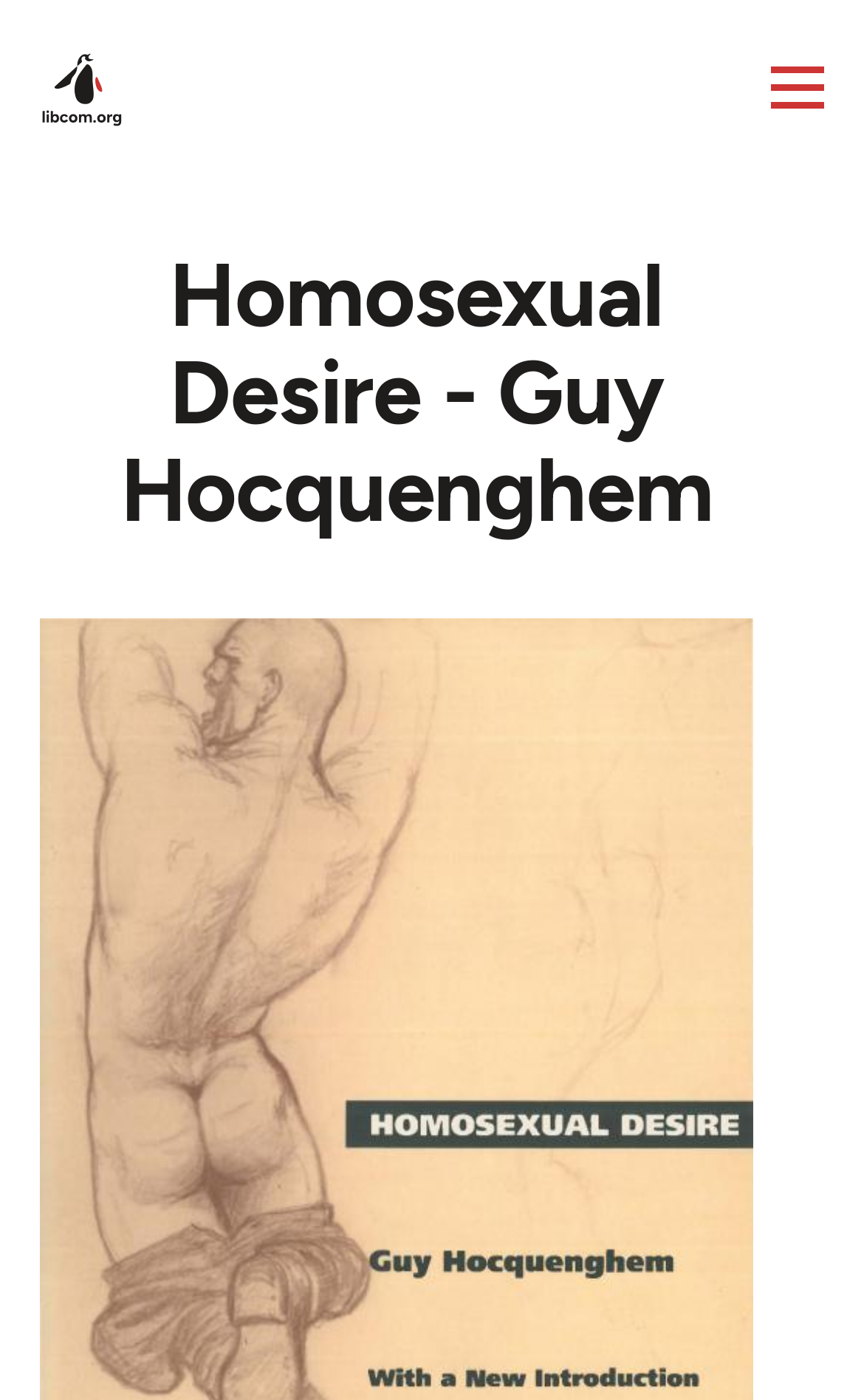Please identify and generate the text content of the webpage's main heading.

Homosexual Desire - Guy Hocquenghem